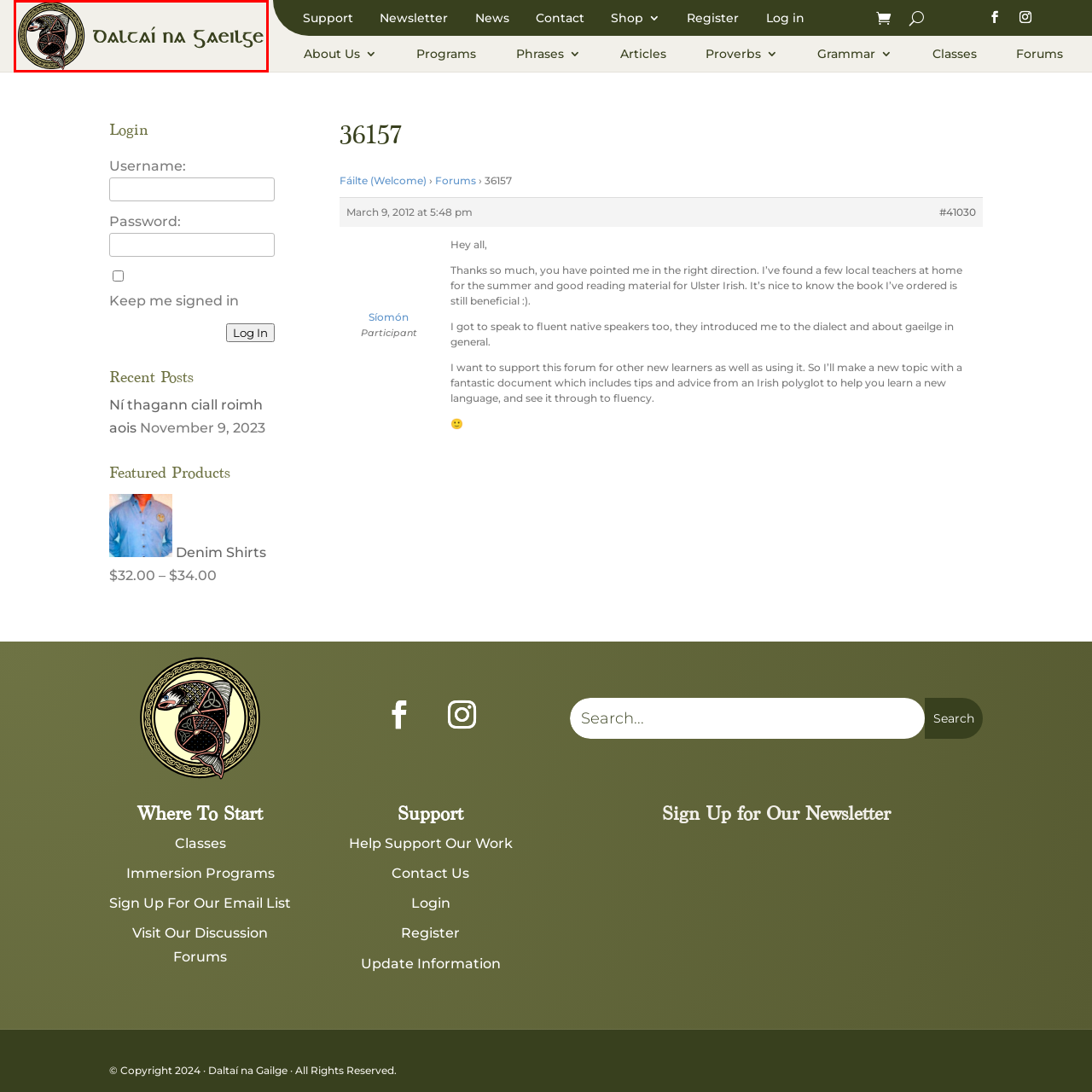Offer a complete and descriptive caption for the image marked by the red box.

The image features the logo of "Daltái na Gaeilge," which translates to "students of Irish." This emblem showcases a beautifully designed circular motif that integrates Celtic art, characterized by intricate patterns and a stylized representation of a fish or bird, symbolizing the connection to Irish heritage. Adjacent to this emblem, the name "Daltái na Gaeilge" is elegantly rendered in a distinctive, flowing font that emphasizes the organization’s commitment to promoting the Irish language and culture. The overall aesthetic combines traditional elements with contemporary design, reflecting the organization's mission to foster the learning and appreciation of the Irish language among enthusiasts and learners worldwide.